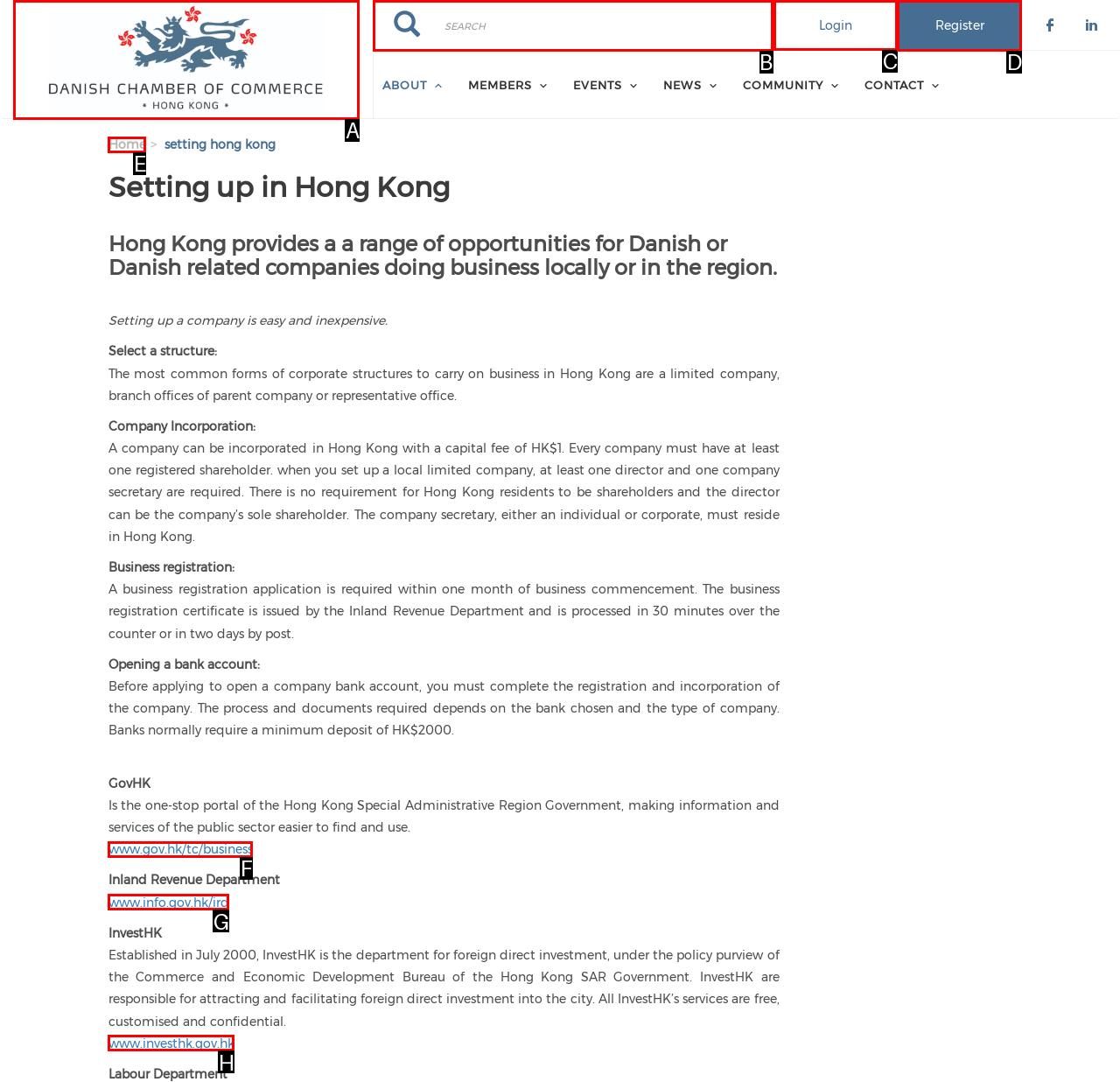Given the task: Search for something, indicate which boxed UI element should be clicked. Provide your answer using the letter associated with the correct choice.

B